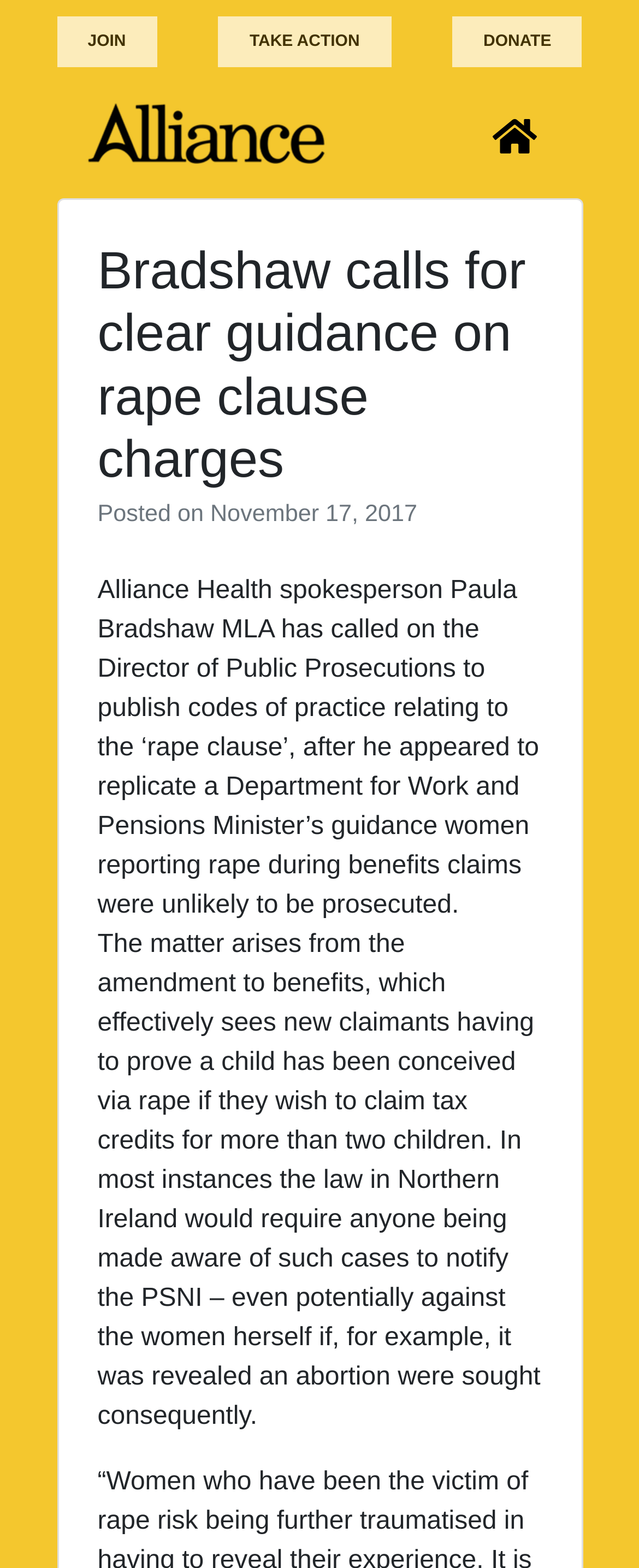Using the given description, provide the bounding box coordinates formatted as (top-left x, top-left y, bottom-right x, bottom-right y), with all values being floating point numbers between 0 and 1. Description: aria-label="Toggle navigation"

[0.74, 0.069, 0.871, 0.105]